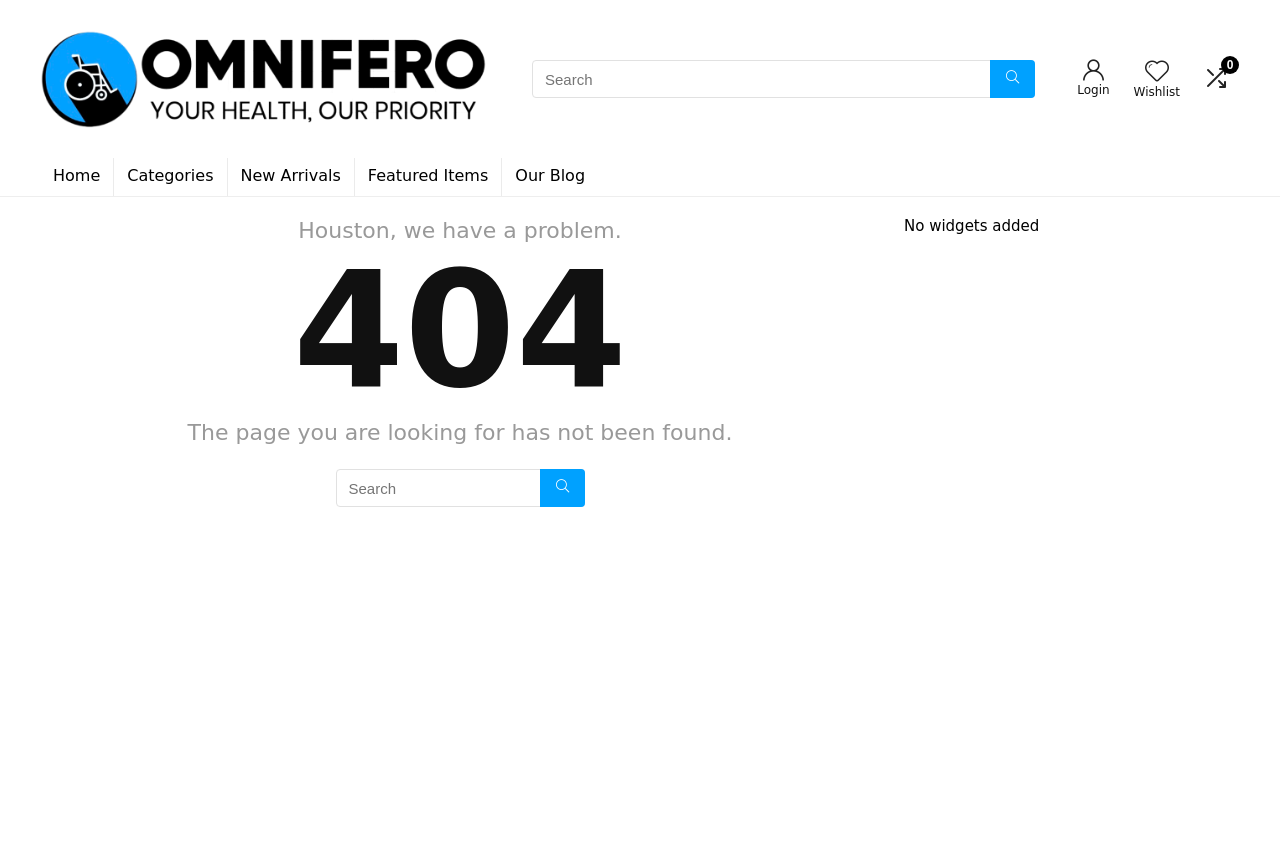Please answer the following question using a single word or phrase: What is the text on the link at the top-right corner of the page?

Login